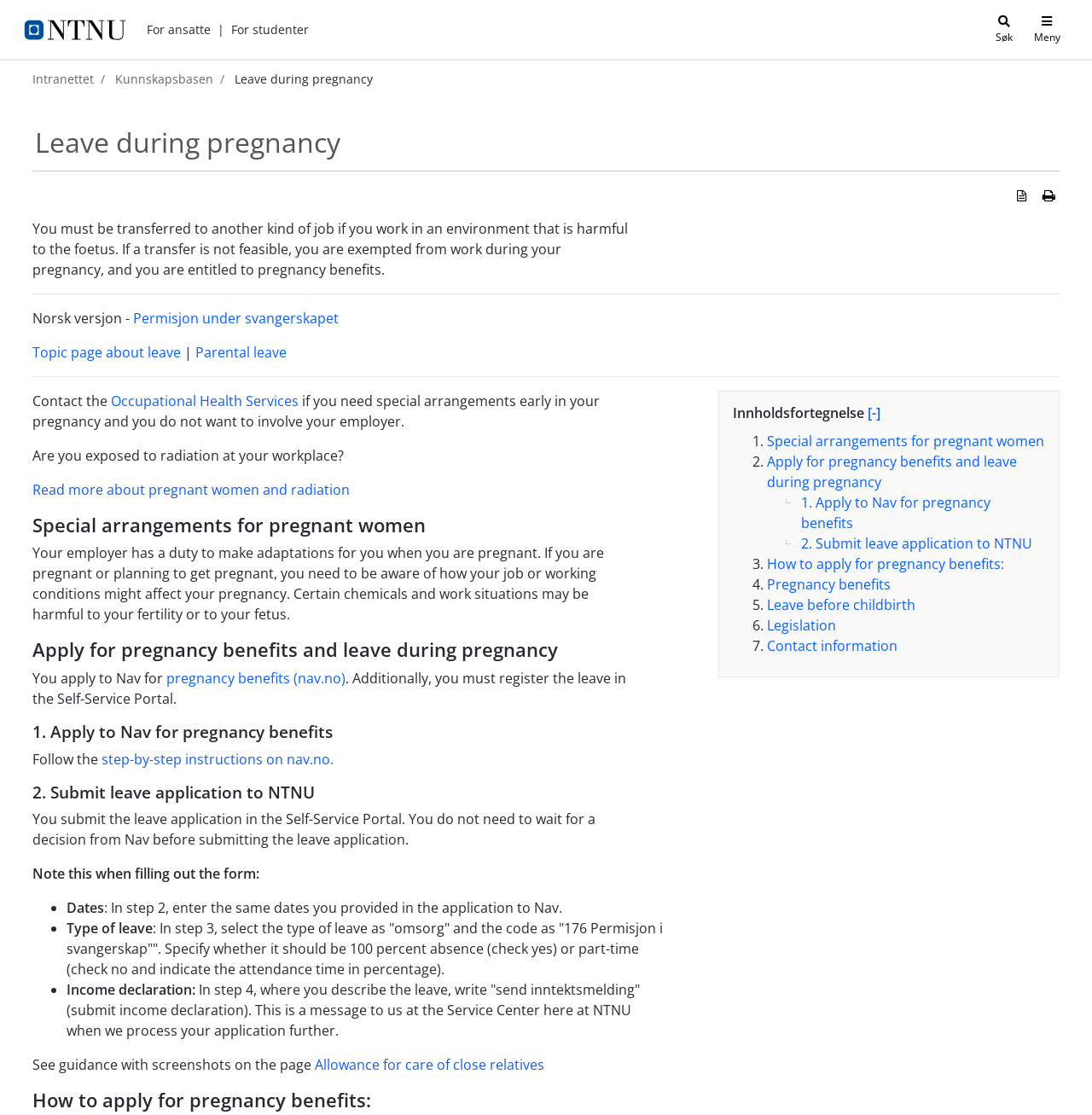Please determine the bounding box coordinates, formatted as (top-left x, top-left y, bottom-right x, bottom-right y), with all values as floating point numbers between 0 and 1. Identify the bounding box of the region described as: Special arrangements for pregnant women

[0.702, 0.387, 0.956, 0.404]